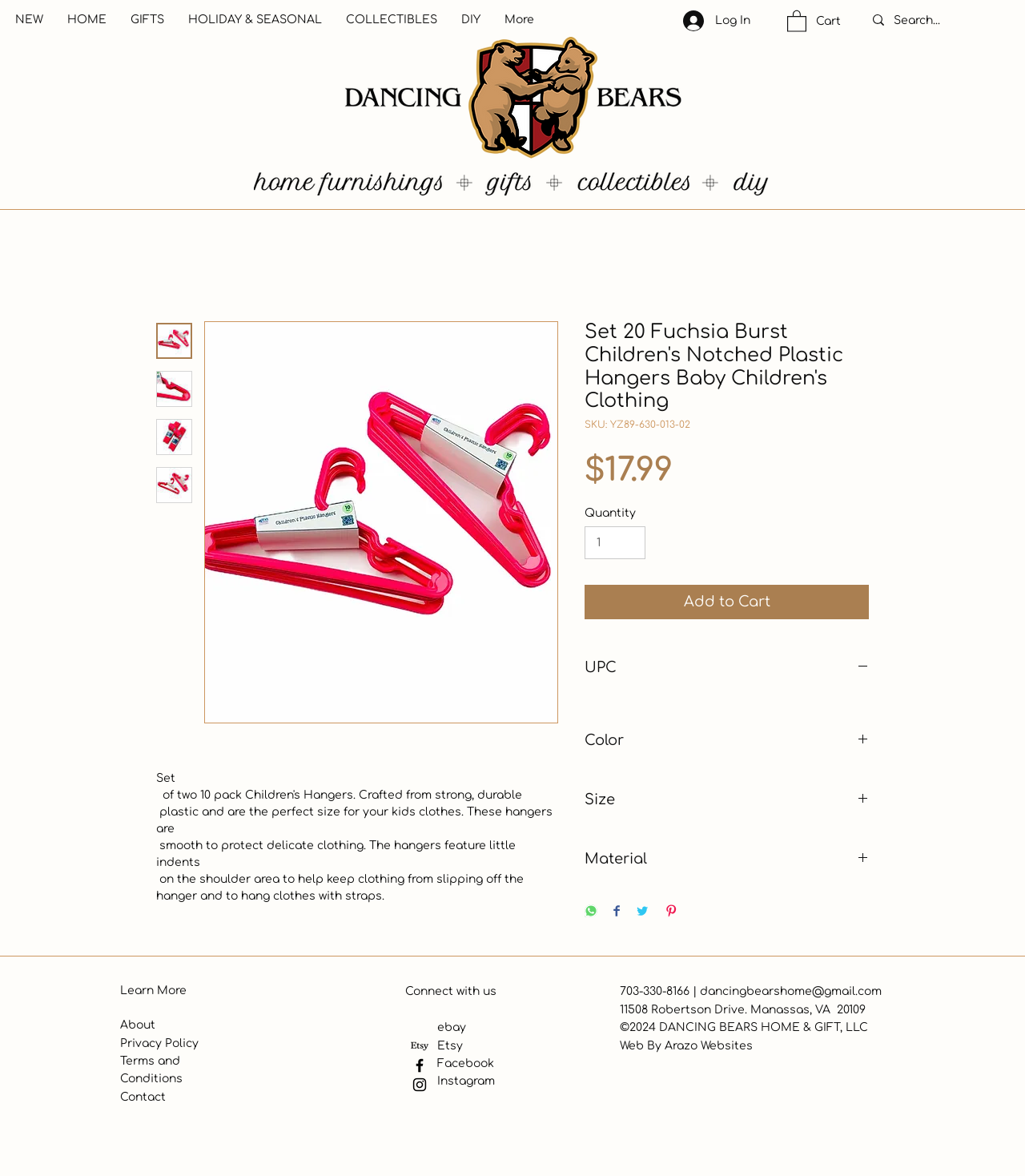Please identify the primary heading on the webpage and return its text.

Set 20 Fuchsia Burst Children's Notched Plastic Hangers Baby Children's Clothing